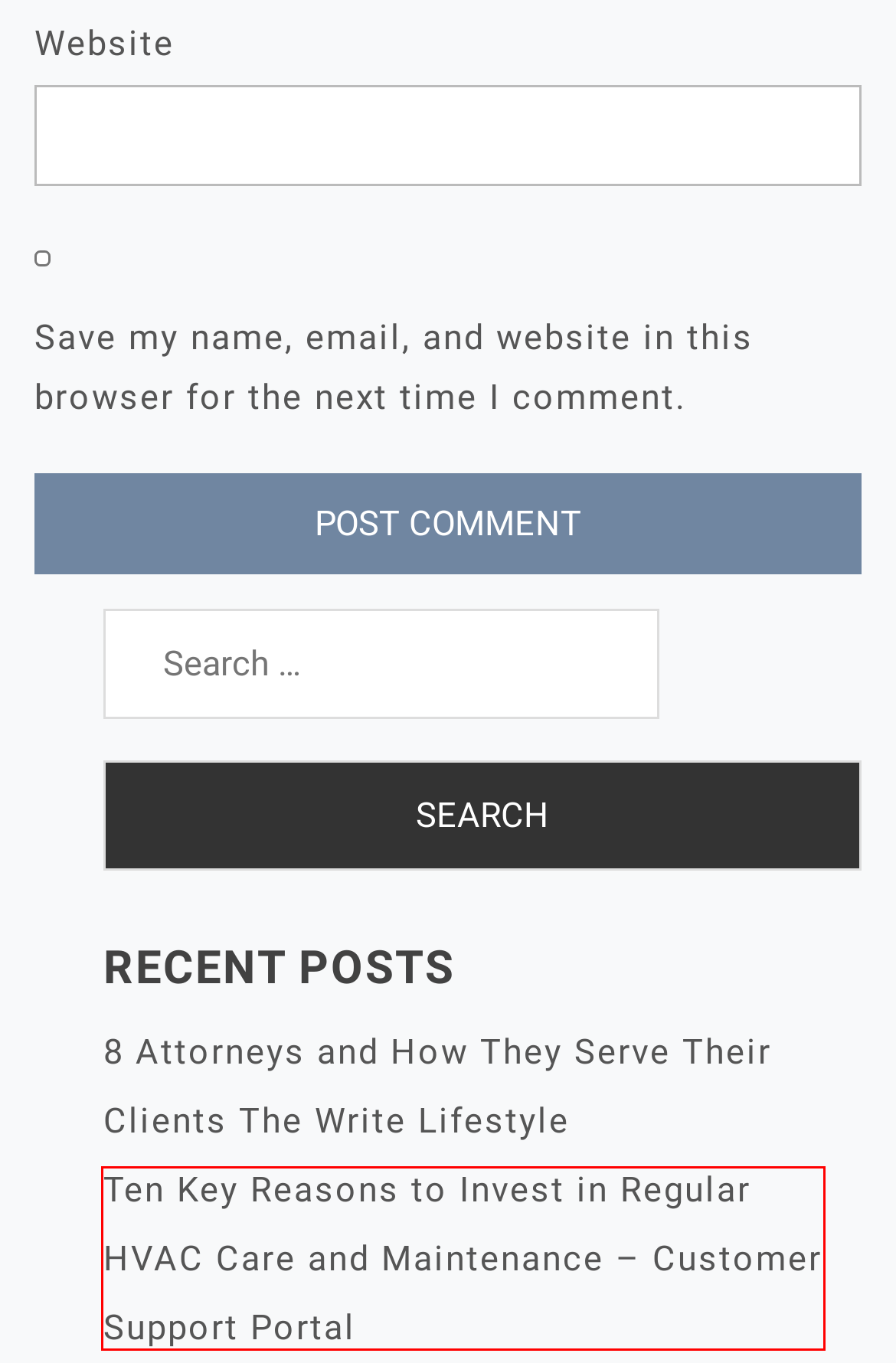Examine the screenshot of a webpage with a red bounding box around an element. Then, select the webpage description that best represents the new page after clicking the highlighted element. Here are the descriptions:
A. 11 Reasons to Visit a Dental Office for More Than Just Checkups - Teeth Cavities - 008123
B. How Can You Style Women's Summer Booties? - Shop Smart Magazine
C. Blog Tool, Publishing Platform, and CMS – WordPress.org
D. 8 Attorneys and How They Serve Their Clients  The Write Lifestyle - 008123
E. 008123, Author at 008123
F. Google "Cookies" and the SEO Reseller - Tech Talk Radio Show - 008123
G. Radicular Pain Explained Mapping Nerve Pain and Its Causes  Peoples Med - 008123
H. Ten Key Reasons to Invest in Regular HVAC Care and Maintenance - Customer Support Portal - 008123

H